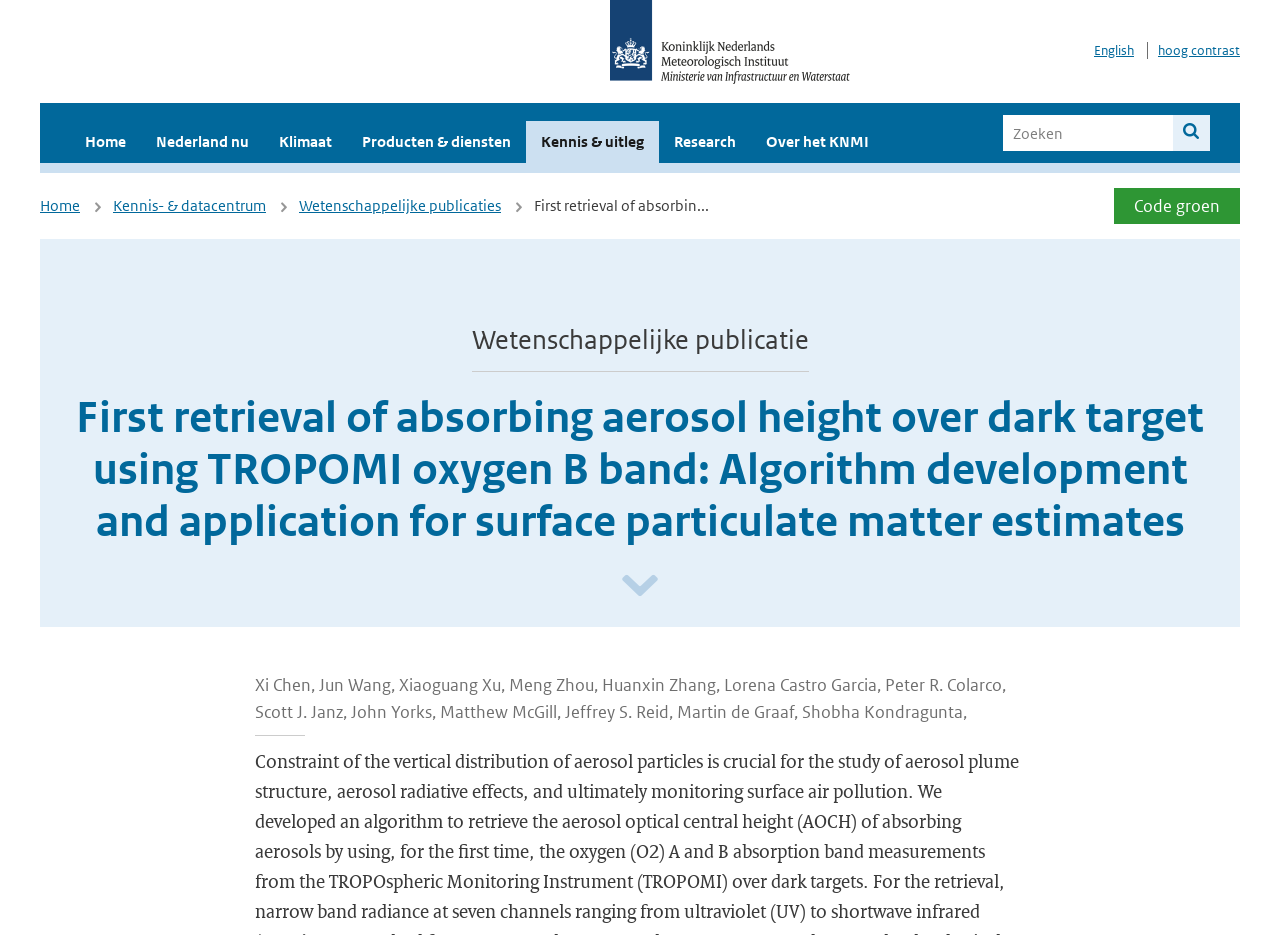What is the language of the website?
Ensure your answer is thorough and detailed.

The language of the website is Dutch, as indicated by the link 'English' at the top right corner of the webpage, which suggests that the default language is not English.